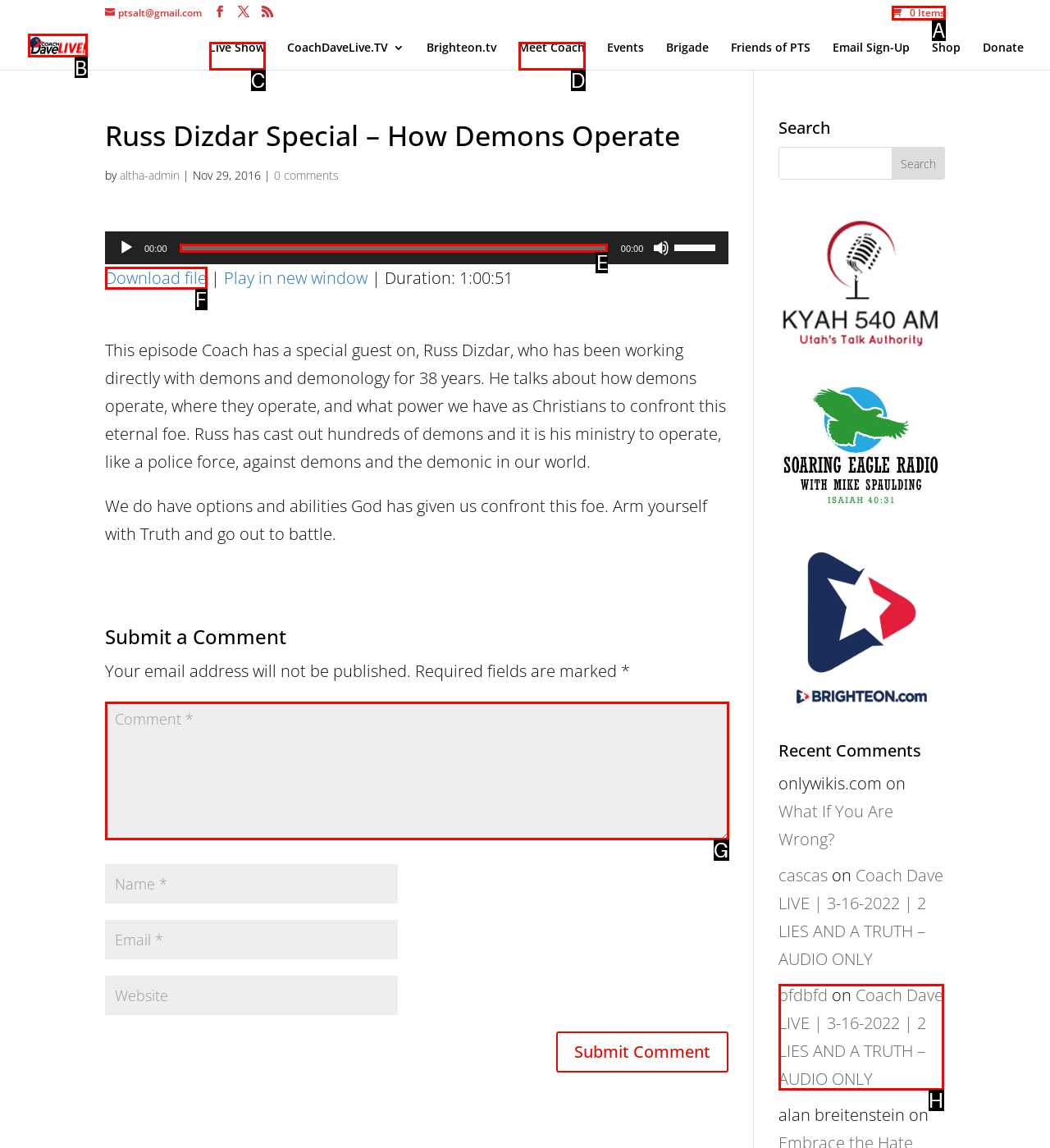Specify which element within the red bounding boxes should be clicked for this task: Visit the 'Pass the Salt Ministries' website Respond with the letter of the correct option.

B